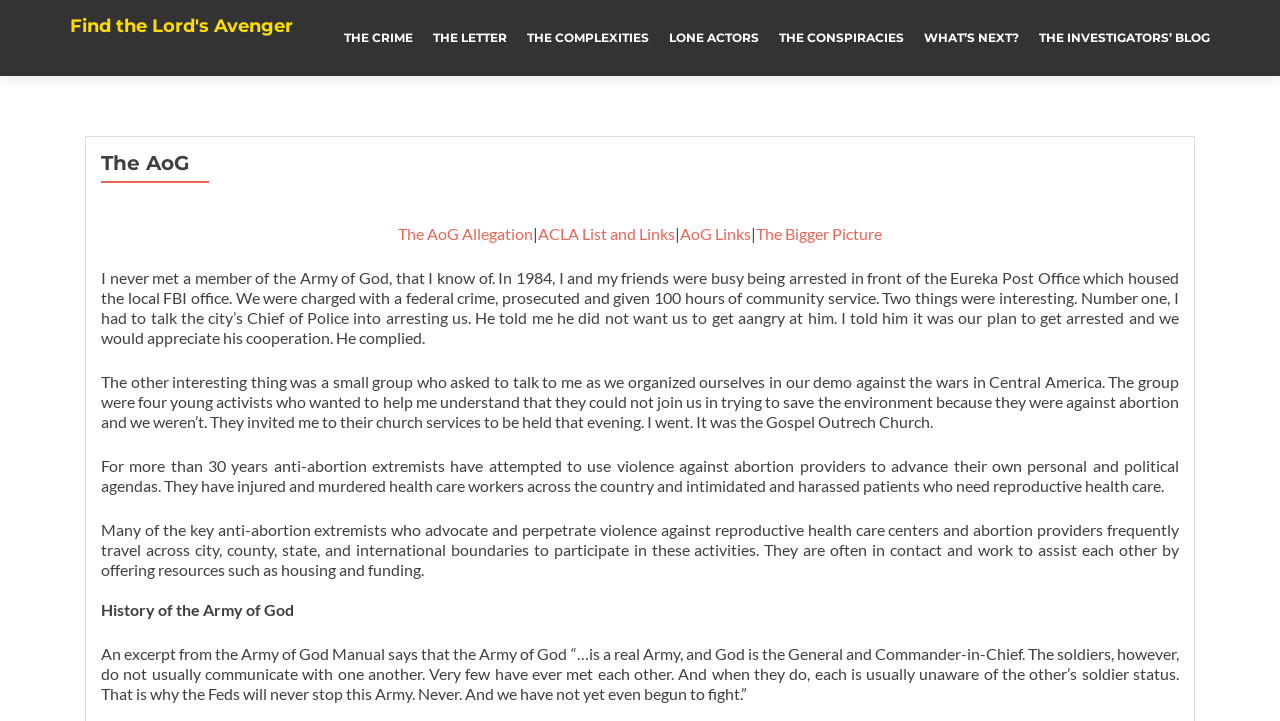Find the primary header on the webpage and provide its text.

Find the Lord's Avenger